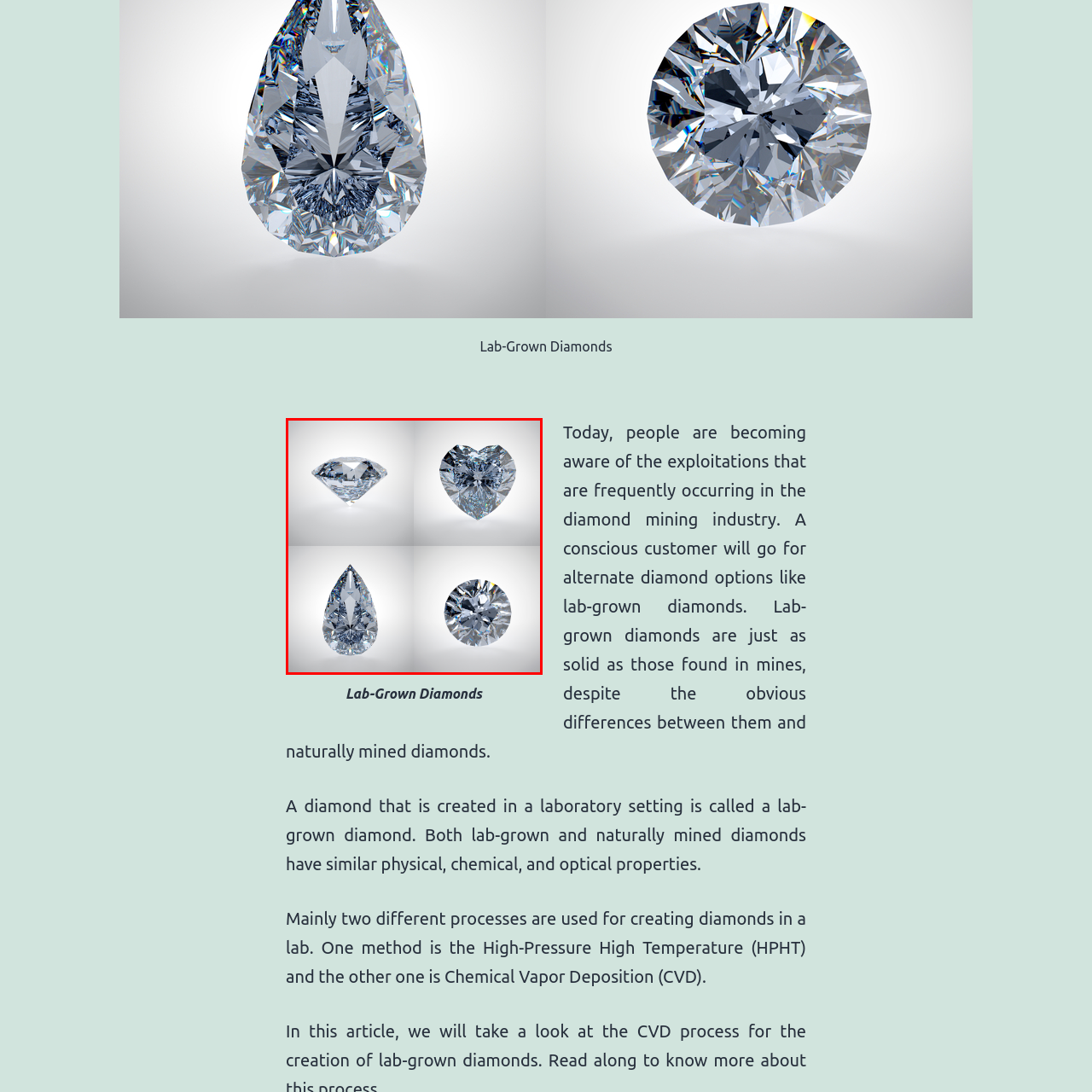Generate a detailed description of the content found inside the red-outlined section of the image.

The image showcases a collection of lab-grown diamonds, displaying four distinct cuts that highlight their brilliance and clarity. Each diamond is uniquely shaped, with the top left featuring a classic diamond cut, the top right presenting a heart-shaped design, the bottom left showcasing a pear-shaped gem, and the bottom right illustrating a round brilliant cut. 

Lab-grown diamonds are gaining popularity among conscious consumers due to their ethical production methods, providing an appealing alternative to traditionally mined diamonds, which often come with environmental and ethical concerns. These synthetic gems possess the same physical, chemical, and optical properties as natural diamonds, ensuring they shine just as brightly. This image not only emphasizes the aesthetic beauty of lab-grown diamonds but also represents a shift towards more sustainable choices in the jewelry industry.